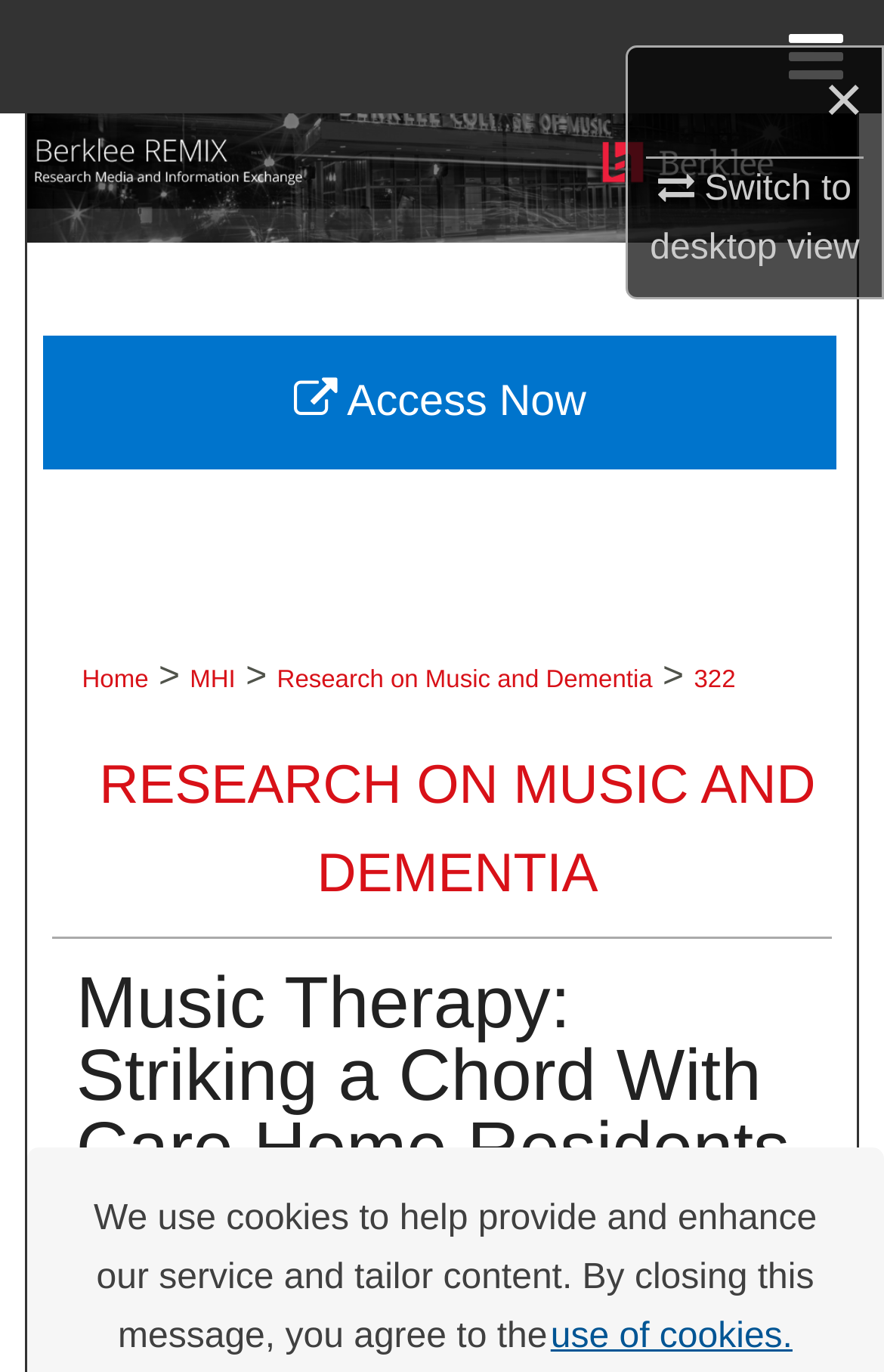Locate the bounding box coordinates of the element you need to click to accomplish the task described by this instruction: "browse collections".

[0.0, 0.165, 1.0, 0.248]